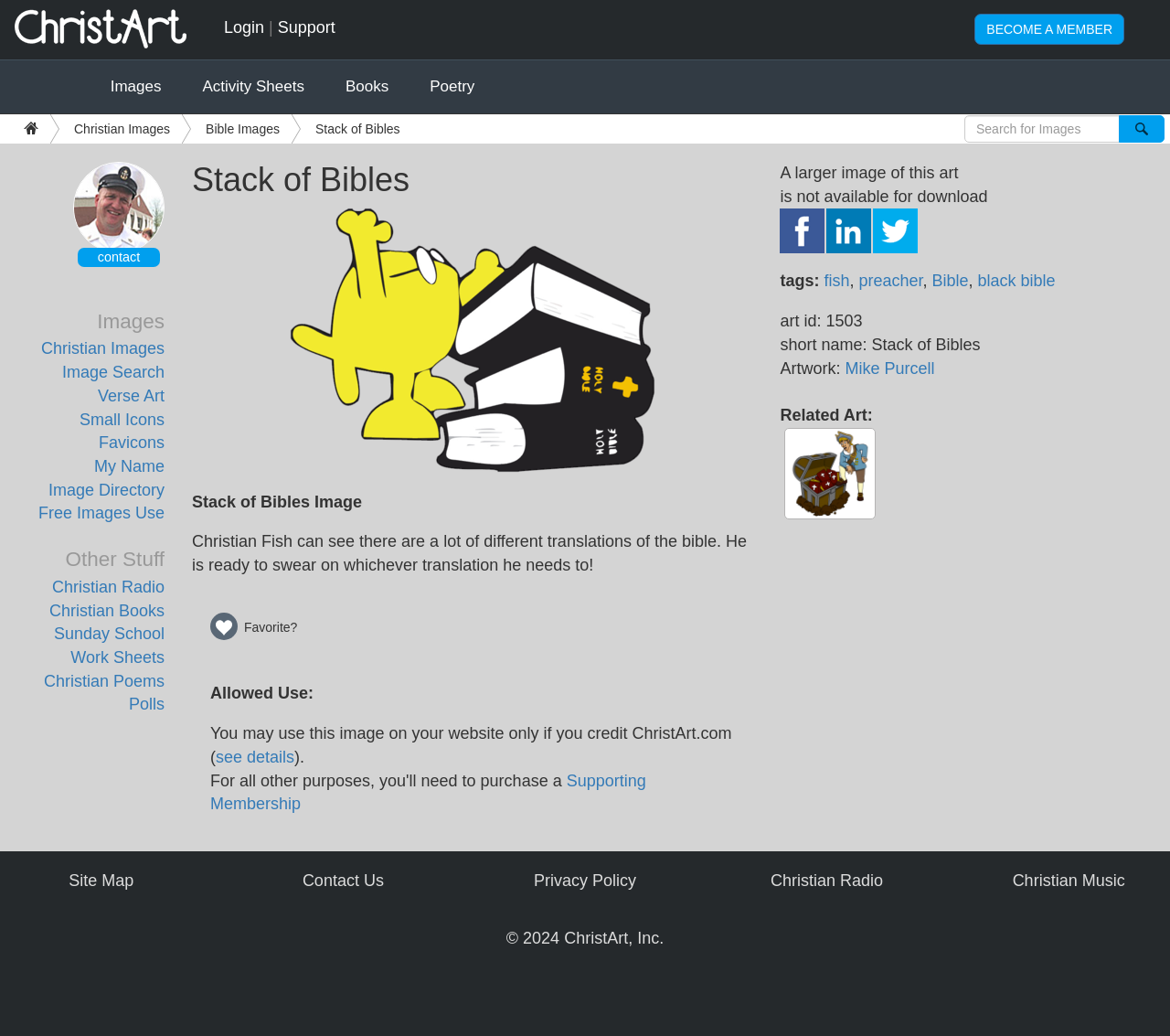Based on the element description "Sunday School Work Sheets", predict the bounding box coordinates of the UI element.

[0.046, 0.603, 0.141, 0.643]